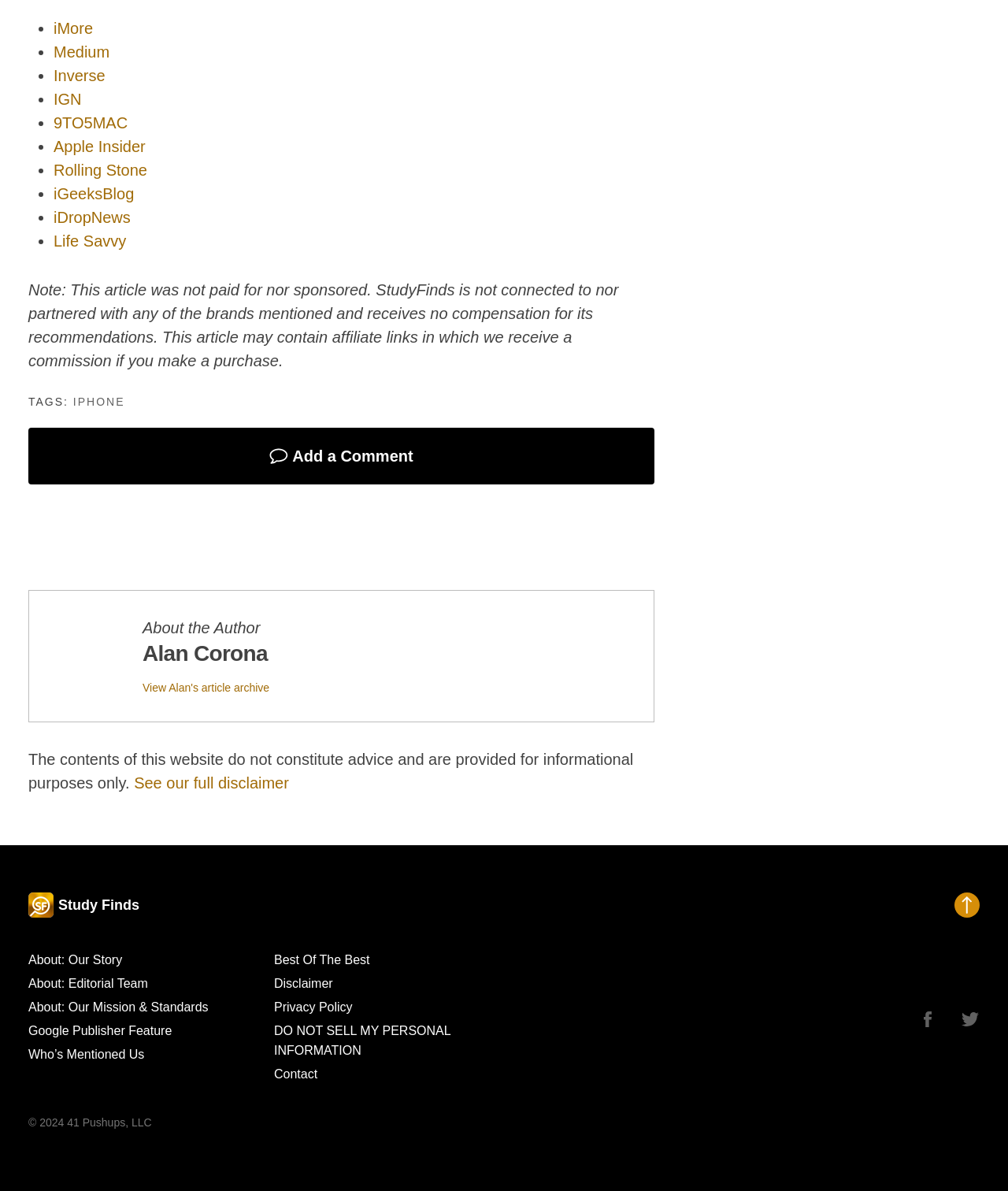Provide the bounding box coordinates for the UI element described in this sentence: "See our full disclaimer". The coordinates should be four float values between 0 and 1, i.e., [left, top, right, bottom].

[0.133, 0.65, 0.287, 0.665]